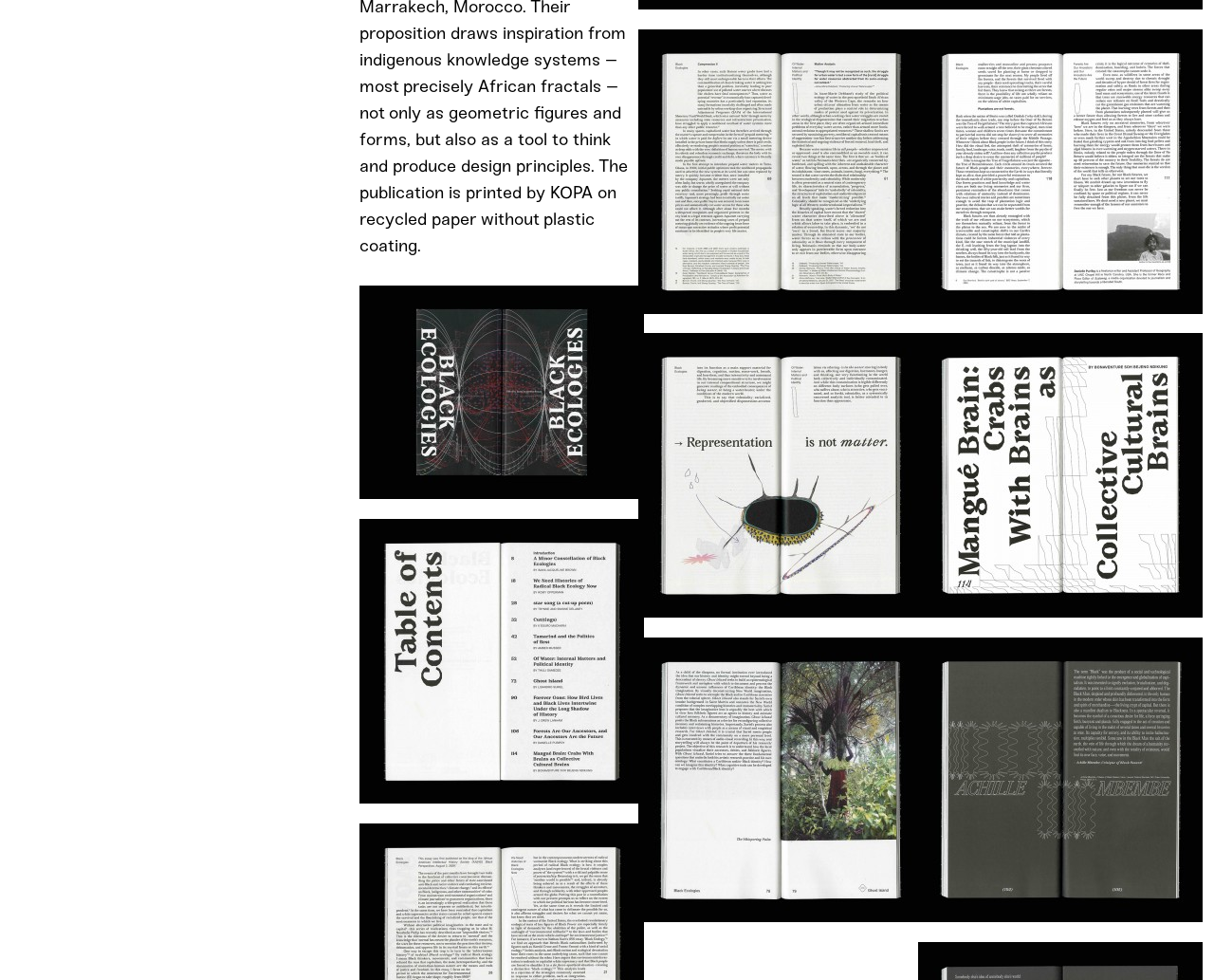What is the vertical position of the second image?
Answer the question with a detailed explanation, including all necessary information.

I compared the y1 and y2 coordinates of the first and second image elements. The y1 and y2 coordinates of the second image element are greater than those of the first image element, indicating that the second image is below the first image.